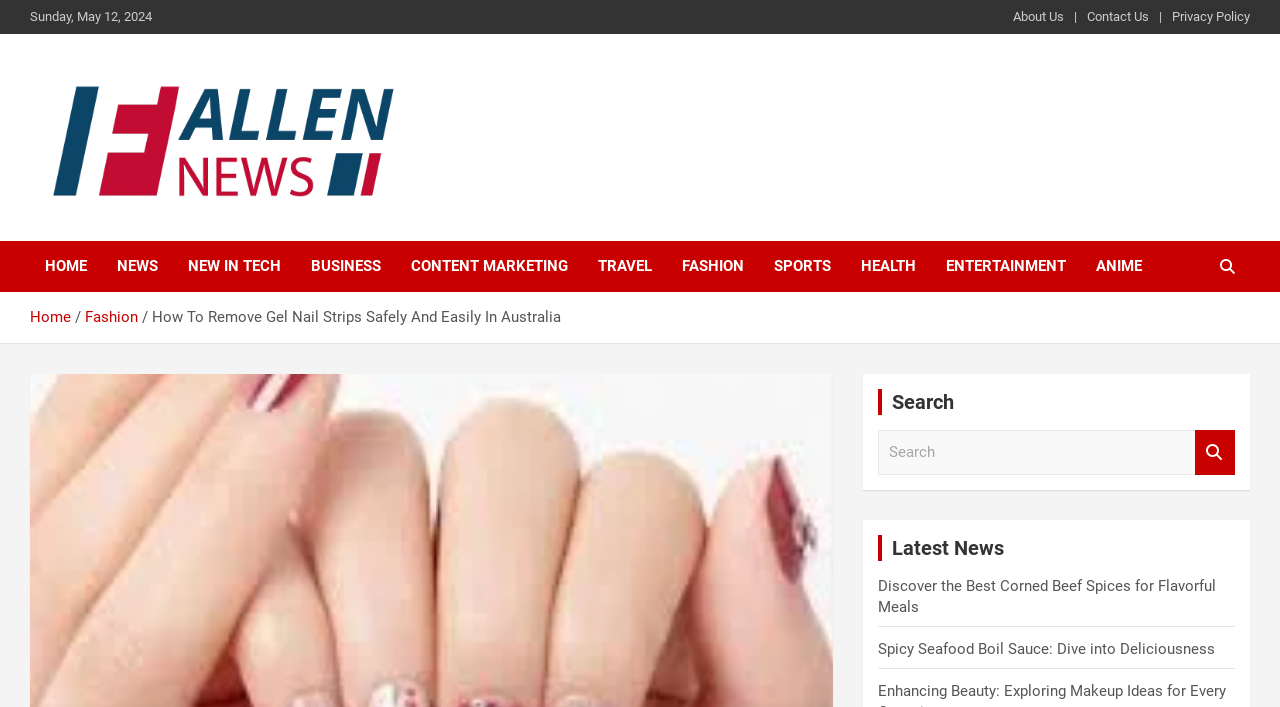Identify the bounding box coordinates necessary to click and complete the given instruction: "visit the homepage".

[0.023, 0.341, 0.08, 0.413]